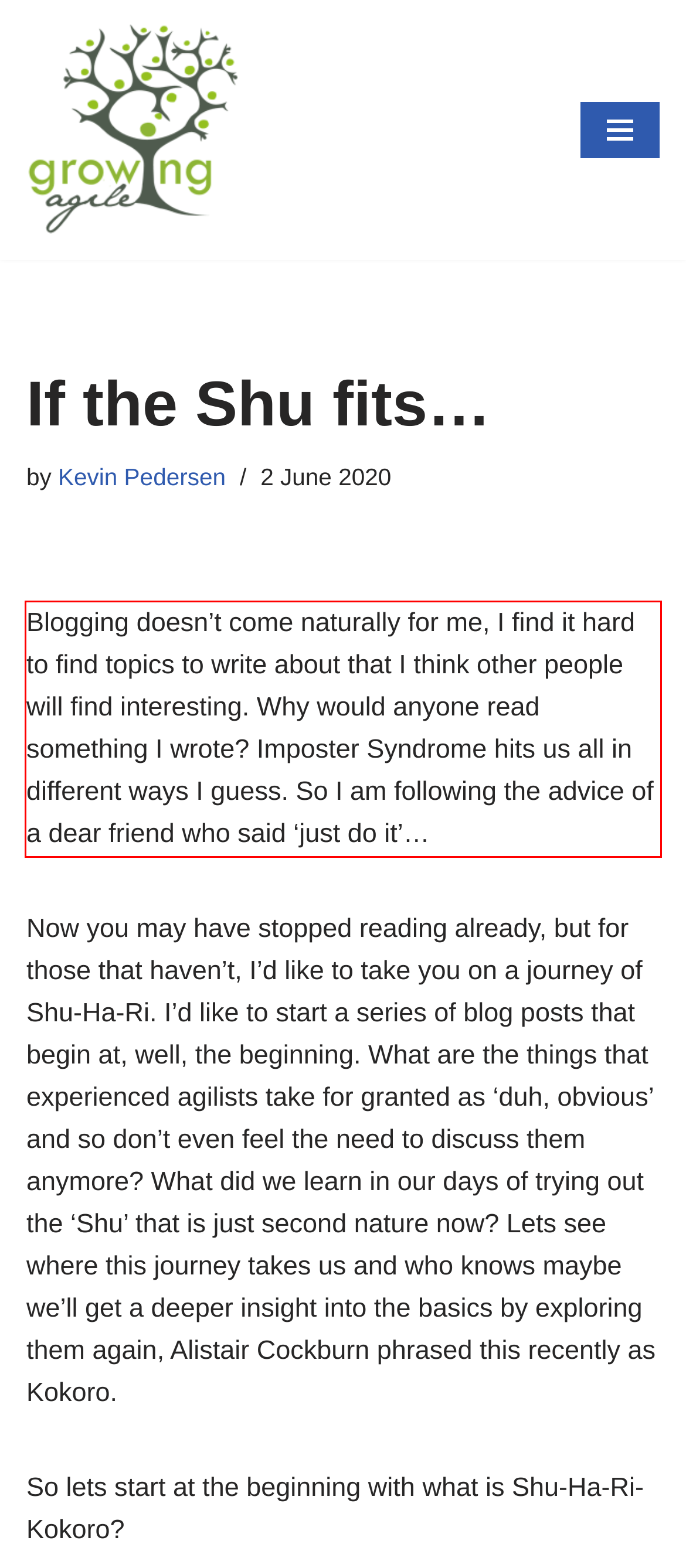Using the provided webpage screenshot, recognize the text content in the area marked by the red bounding box.

Blogging doesn’t come naturally for me, I find it hard to find topics to write about that I think other people will find interesting. Why would anyone read something I wrote? Imposter Syndrome hits us all in different ways I guess. So I am following the advice of a dear friend who said ‘just do it’…